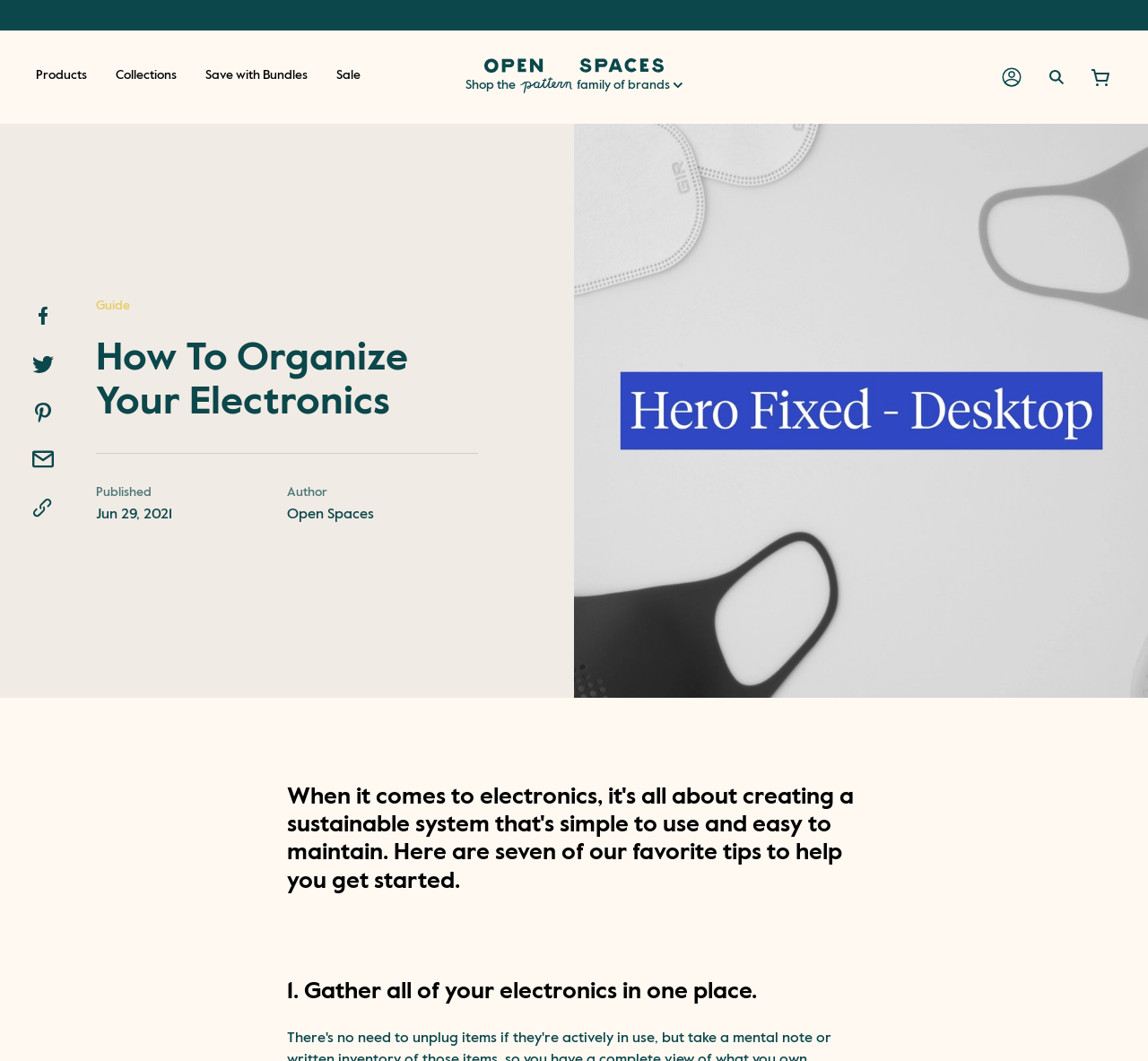Extract the bounding box coordinates for the UI element described by the text: "aria-label="Copy To Clipboard"". The coordinates should be in the form of [left, top, right, bottom] with values between 0 and 1.

[0.028, 0.469, 0.045, 0.487]